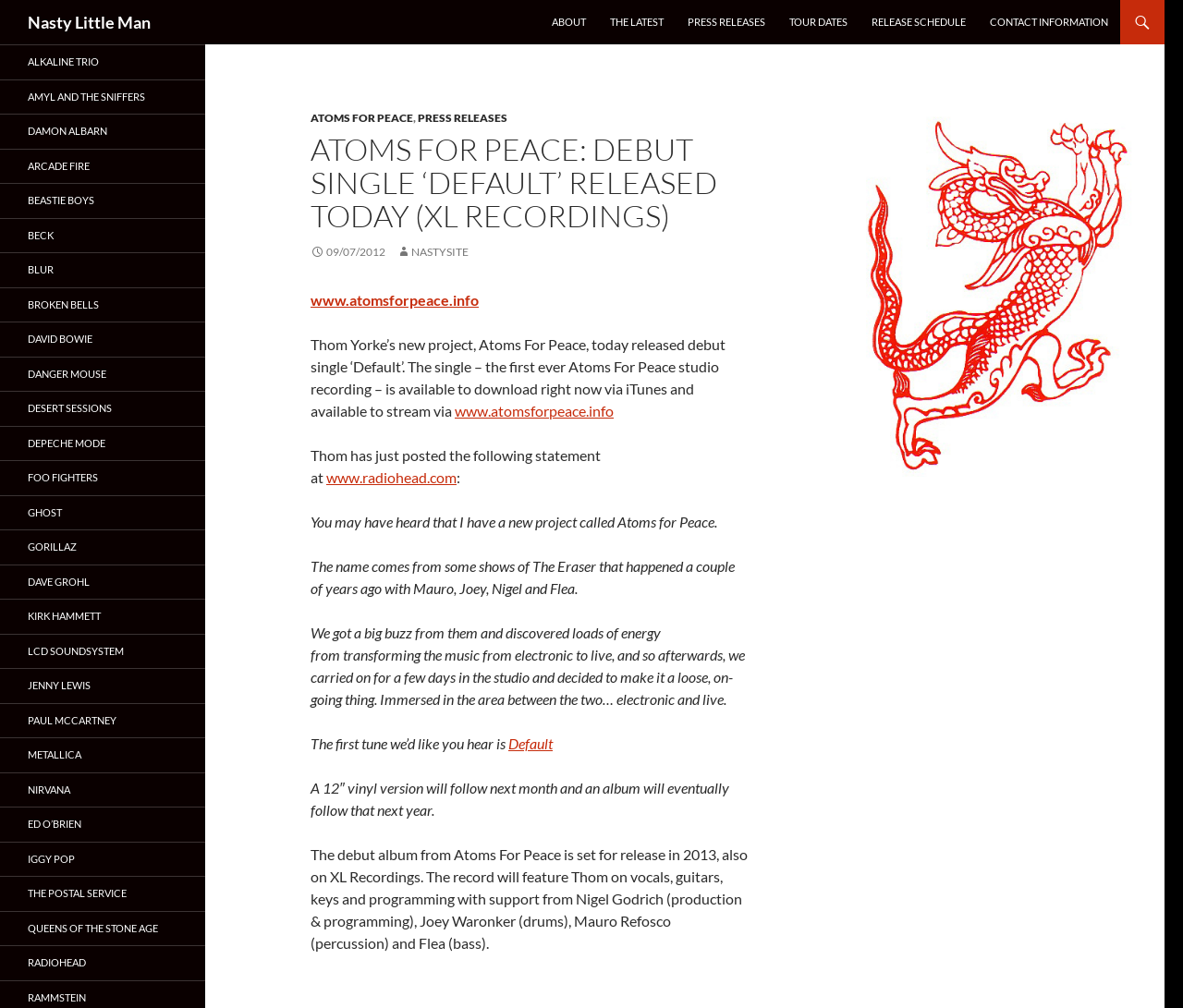What is the name of the website that can be accessed via the link in the article section?
Based on the screenshot, answer the question with a single word or phrase.

NASTYSITE